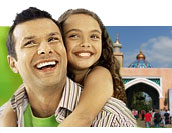Explain the image thoroughly, highlighting all key elements.

The image features a joyful father and daughter duo, radiating happiness as they capture a cherished moment together. The father, wearing a striped shirt and a bright green T-shirt underneath, smiles widely, embodying the joy of spending time with his daughter, who is playfully nestled on his back, beaming with delight. Behind them, the vibrant and colorful architecture of a theme park entrance can be seen, hinting at an adventurous day filled with fun and excitement. This image encapsulates the spirit of family bonding and the joy of experiences shared in places like Disney World, where unforgettable memories are created.